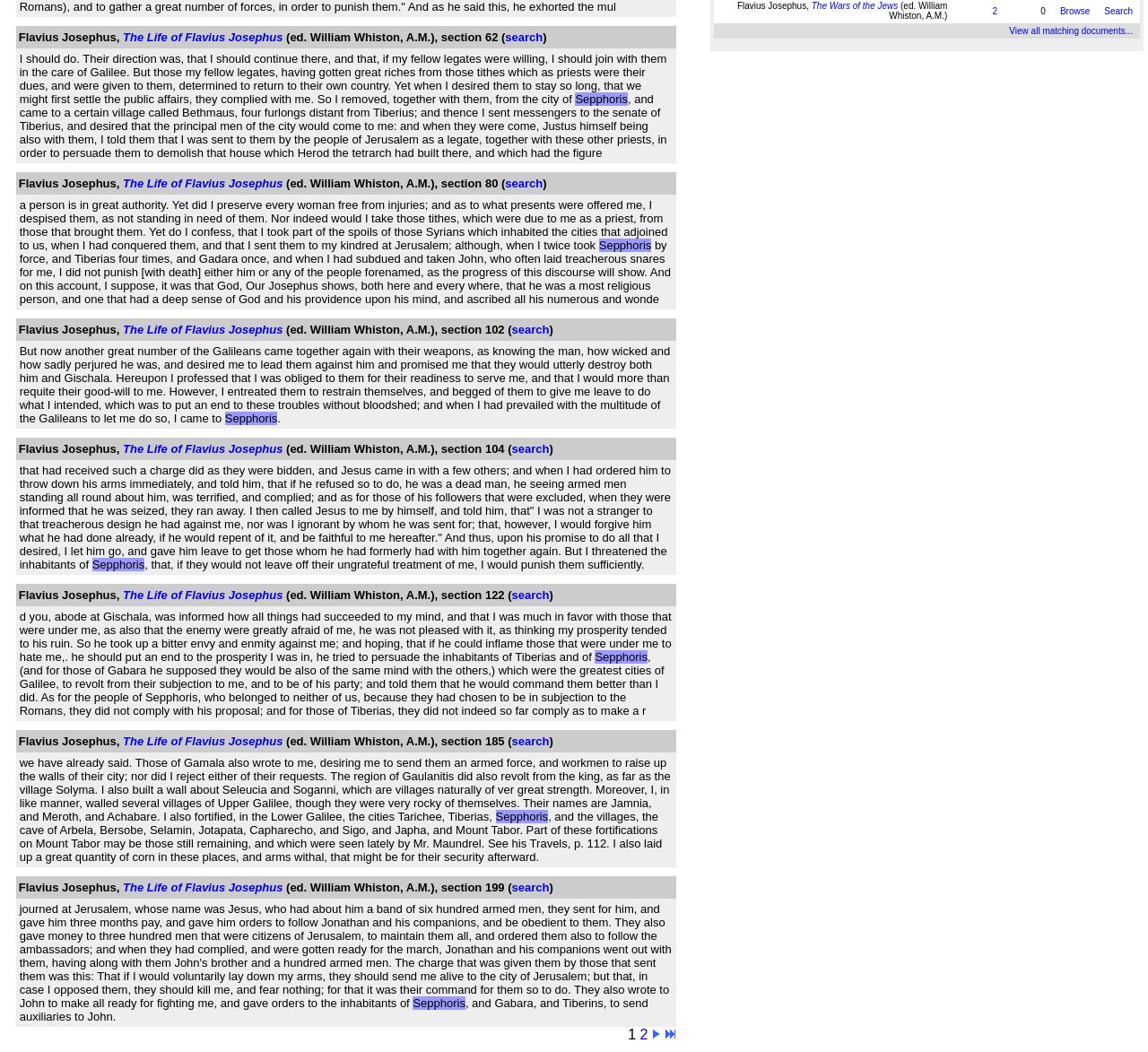Please determine the bounding box coordinates, formatted as (top-left x, top-left y, bottom-right x, bottom-right y), with all values as floating point numbers between 0 and 1. Identify the bounding box of the region described as: search

[0.446, 0.559, 0.478, 0.572]